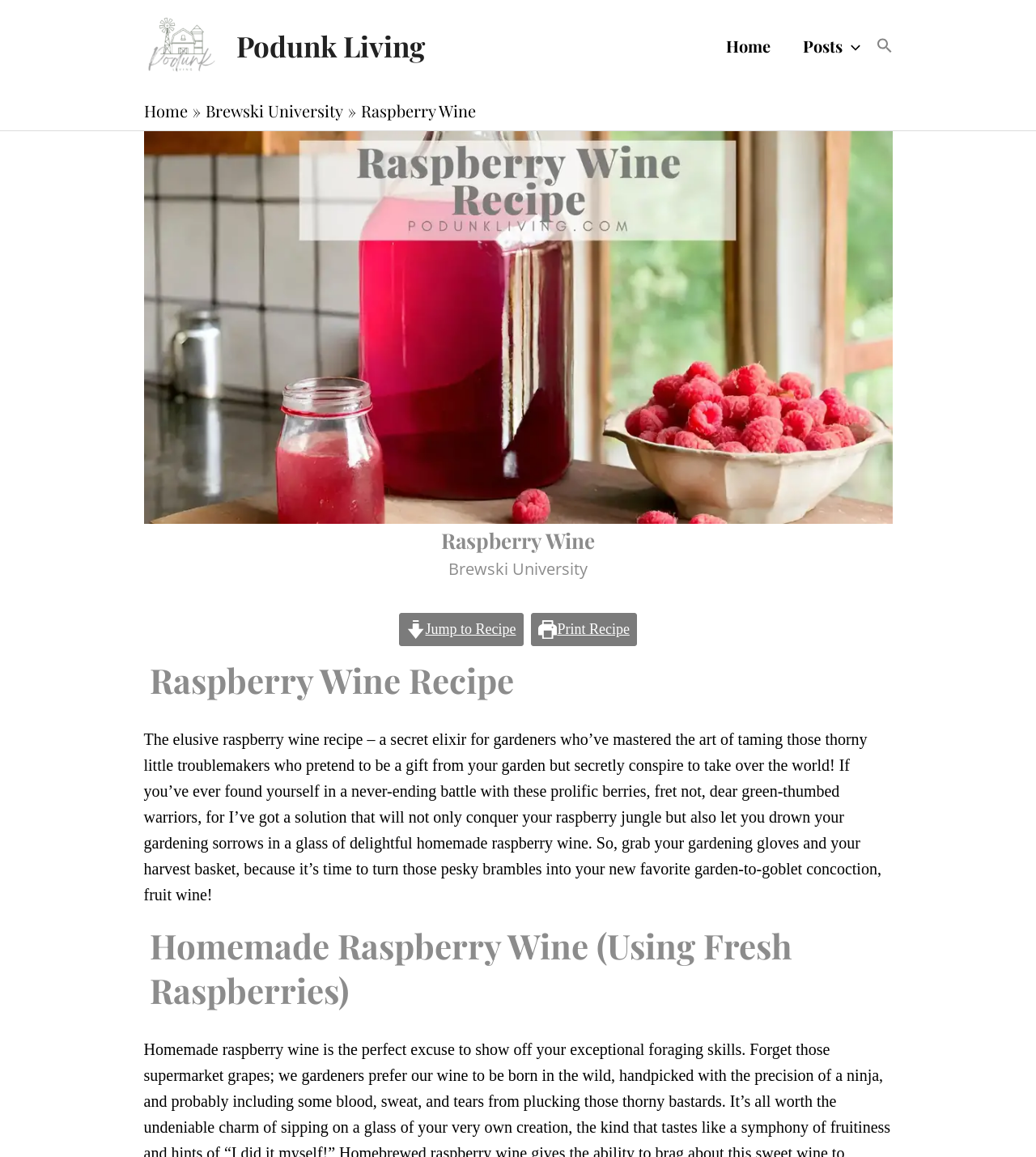Pinpoint the bounding box coordinates of the clickable area needed to execute the instruction: "Print Recipe". The coordinates should be specified as four float numbers between 0 and 1, i.e., [left, top, right, bottom].

[0.512, 0.53, 0.615, 0.558]